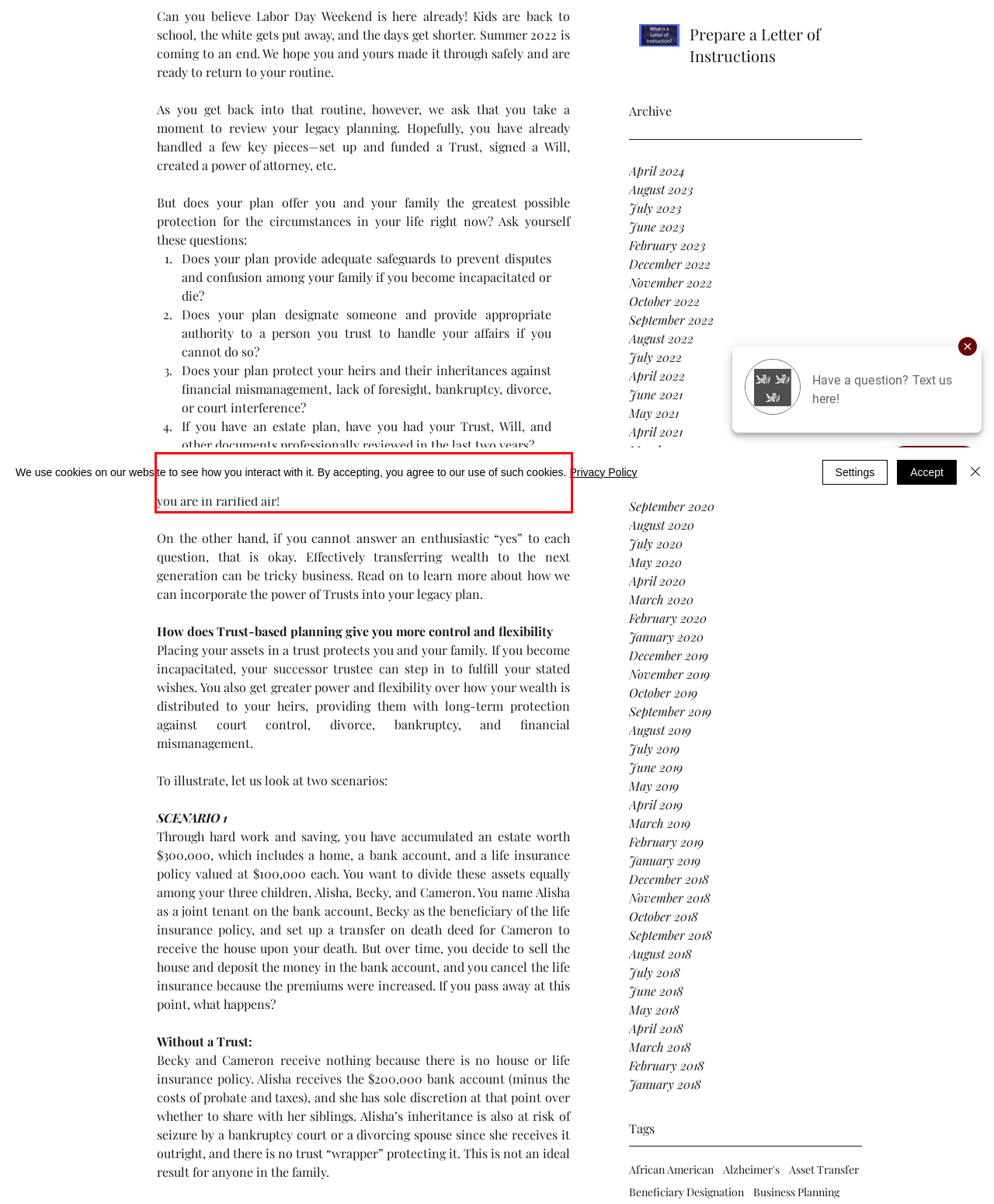Using the webpage screenshot, recognize and capture the text within the red bounding box.

If you answered an enthusiastic “yes” to each of these questions, then you are probably doing pretty well on your estate planning. Also, know that you are in rarified air!